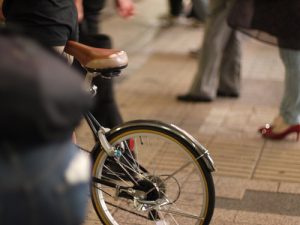Please provide a detailed answer to the question below based on the screenshot: 
What kind of atmosphere is implied in the background?

The background context implies an active, vibrant atmosphere, ideal for bike enthusiasts exploring different riding opportunities, which suggests that the image is set in a lively and energetic environment.